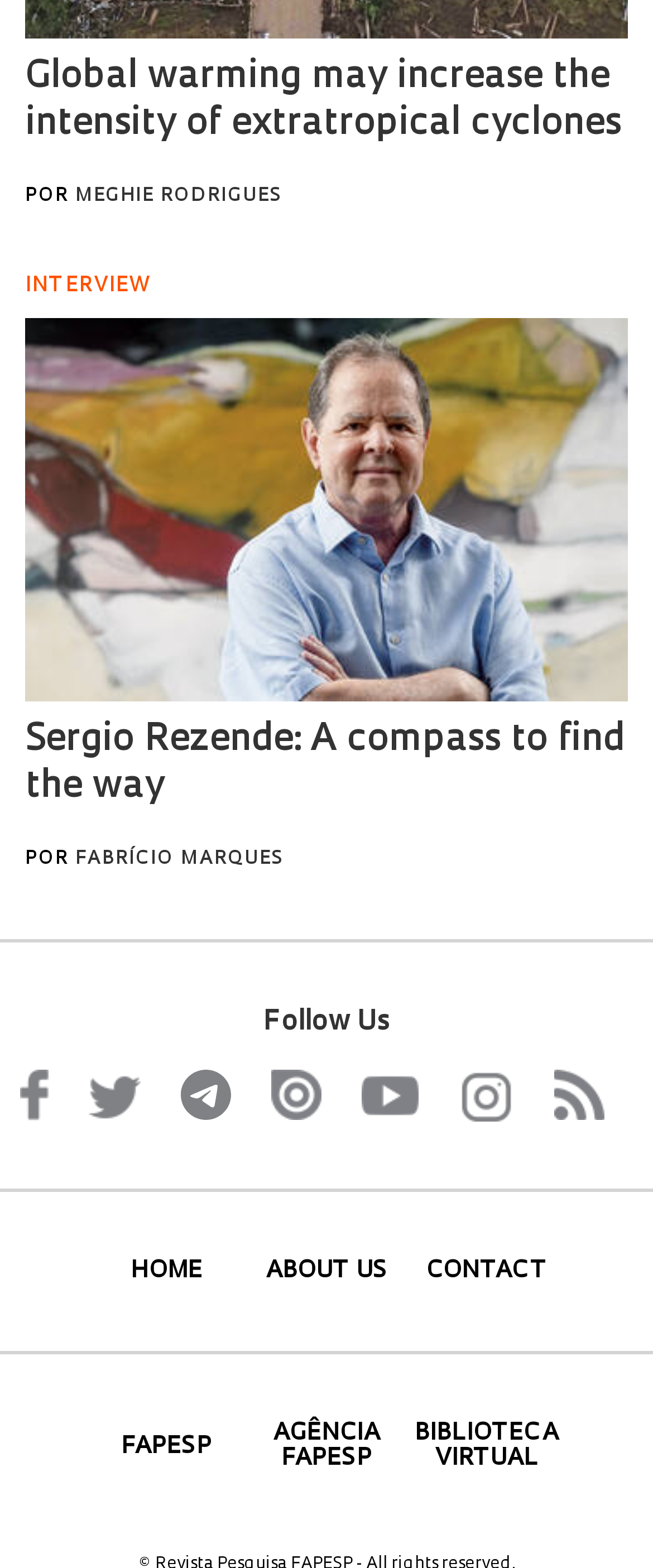What is the second link in the bottom section?
Please provide a single word or phrase as your answer based on the image.

AGÊNCIA FAPESP